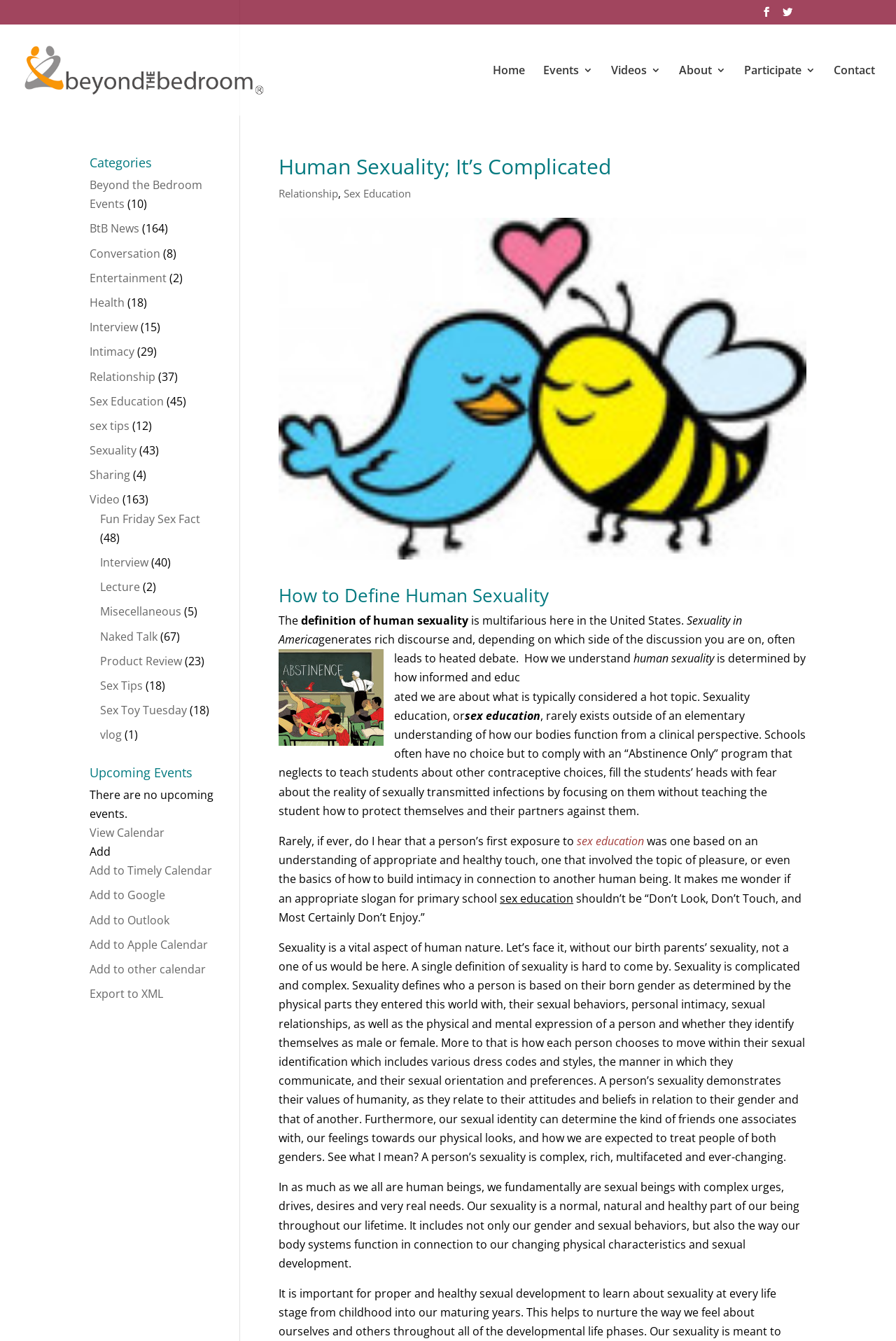Refer to the screenshot and give an in-depth answer to this question: What is the focus of the 'Abstinence Only' program?

According to the webpage, the 'Abstinence Only' program focuses on teaching students about the fear of sexually transmitted infections without teaching them how to protect themselves and their partners against them.